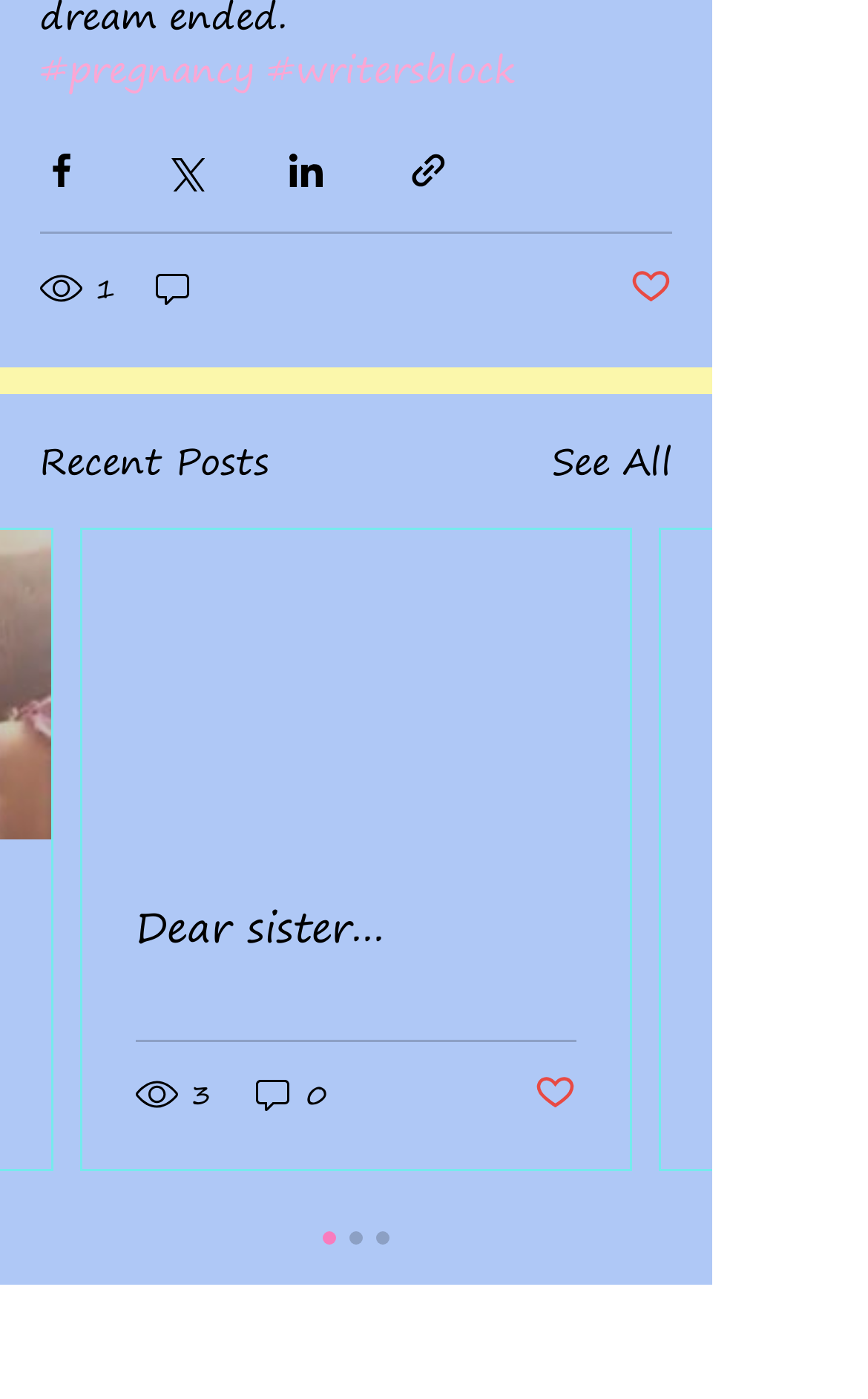Is the 'Recent Posts' section clickable?
Using the image provided, answer with just one word or phrase.

Yes